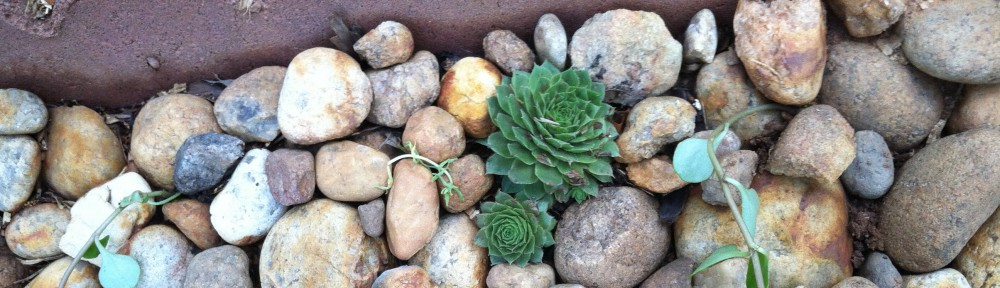Elaborate on the various elements present in the image.

The image showcases a serene and natural arrangement of various stones and pebbles, forming a colorful layer where diverse textures and hues mingle harmoniously. Dominating the center are vibrant green succulents, which stand out amid the earth-toned stones. These fleshy plants, with their rosette shapes, add a touch of life and vibrancy to the otherwise rugged landscape. Surrounding the succulents, smaller rocks and smooth pebbles contribute to the scene's organic beauty, highlighting the contrast between the soft greens of the plants and the solid, earthy tones of the stones. This peaceful composition evokes a sense of tranquility and connection to nature.